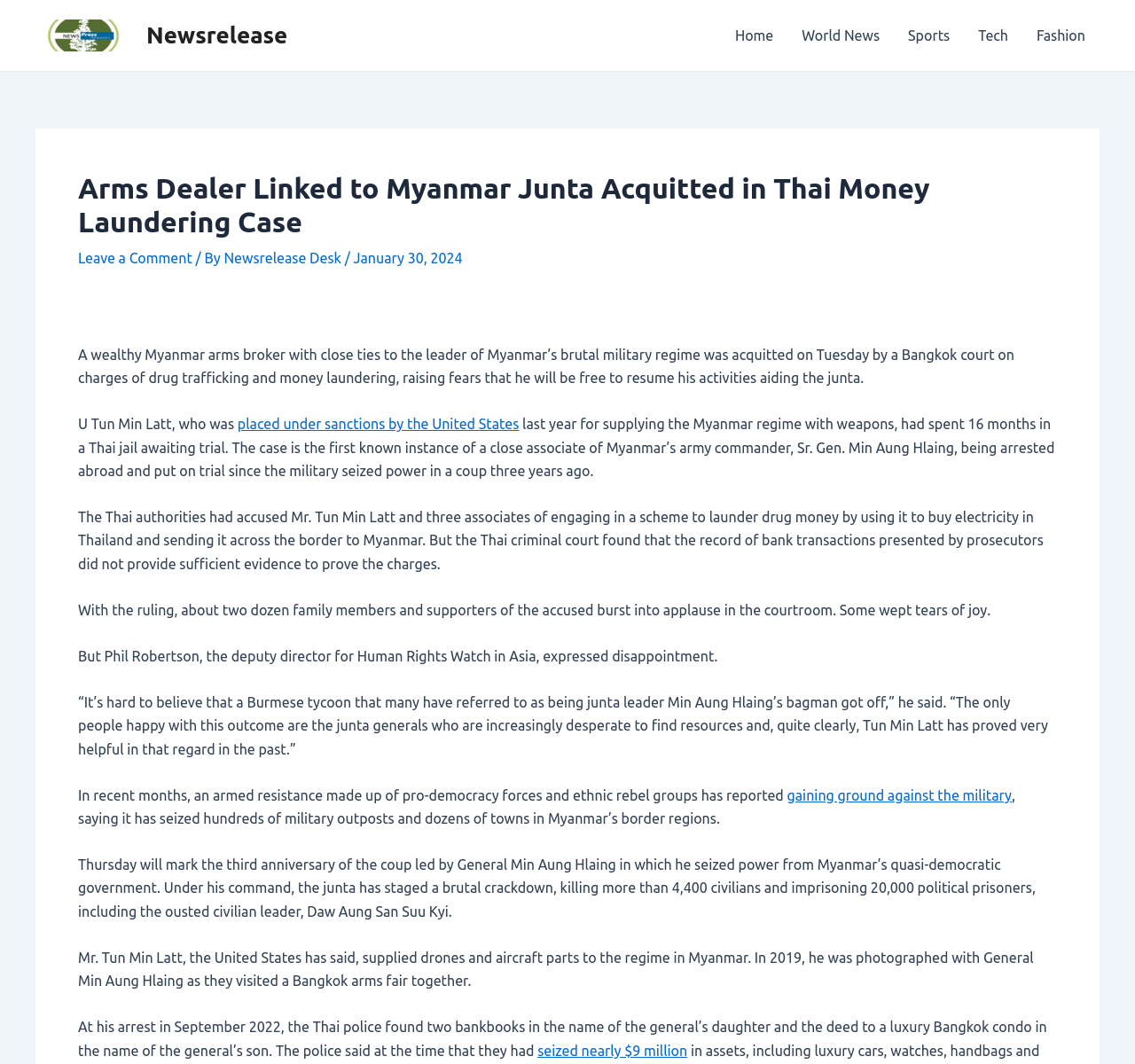Please determine the bounding box coordinates of the element to click in order to execute the following instruction: "Click on the 'World News' link". The coordinates should be four float numbers between 0 and 1, specified as [left, top, right, bottom].

[0.694, 0.0, 0.788, 0.067]